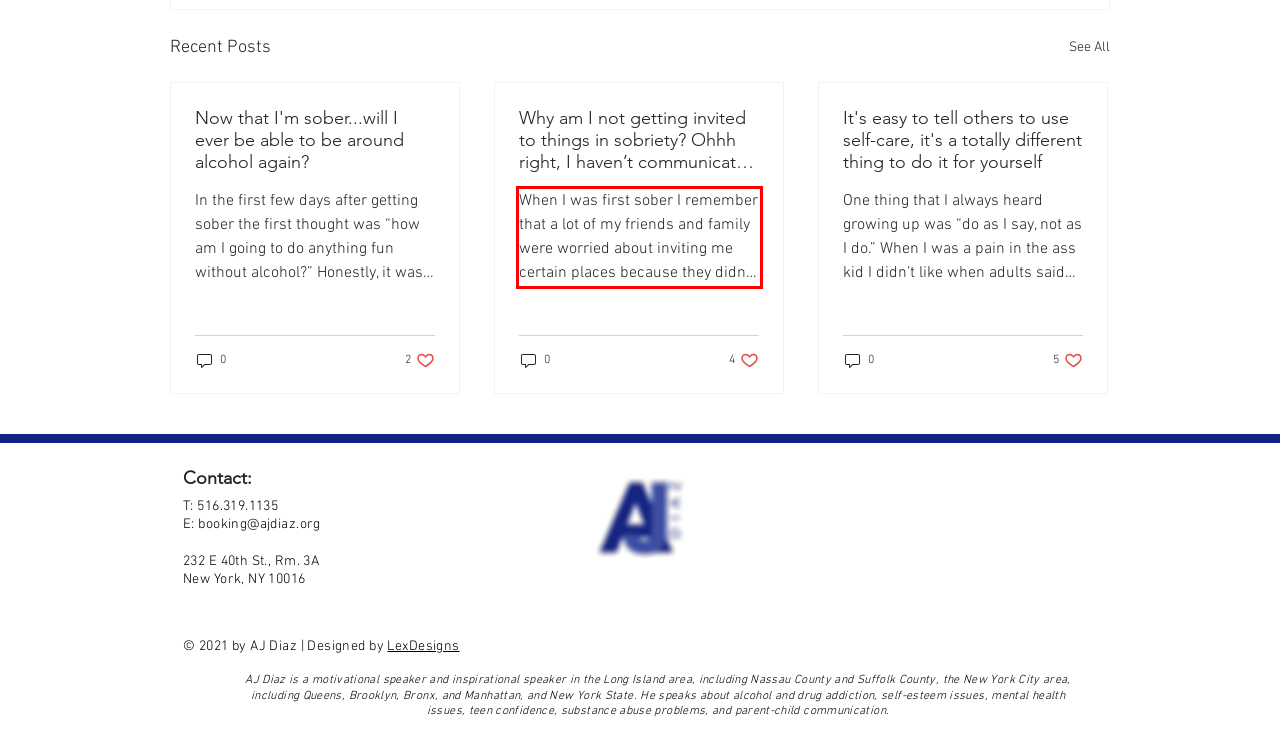Identify the text within the red bounding box on the webpage screenshot and generate the extracted text content.

When I was first sober I remember that a lot of my friends and family were worried about inviting me certain places because they didn’t want to put me in a bad spot or make me feel uncomfortable. Beca